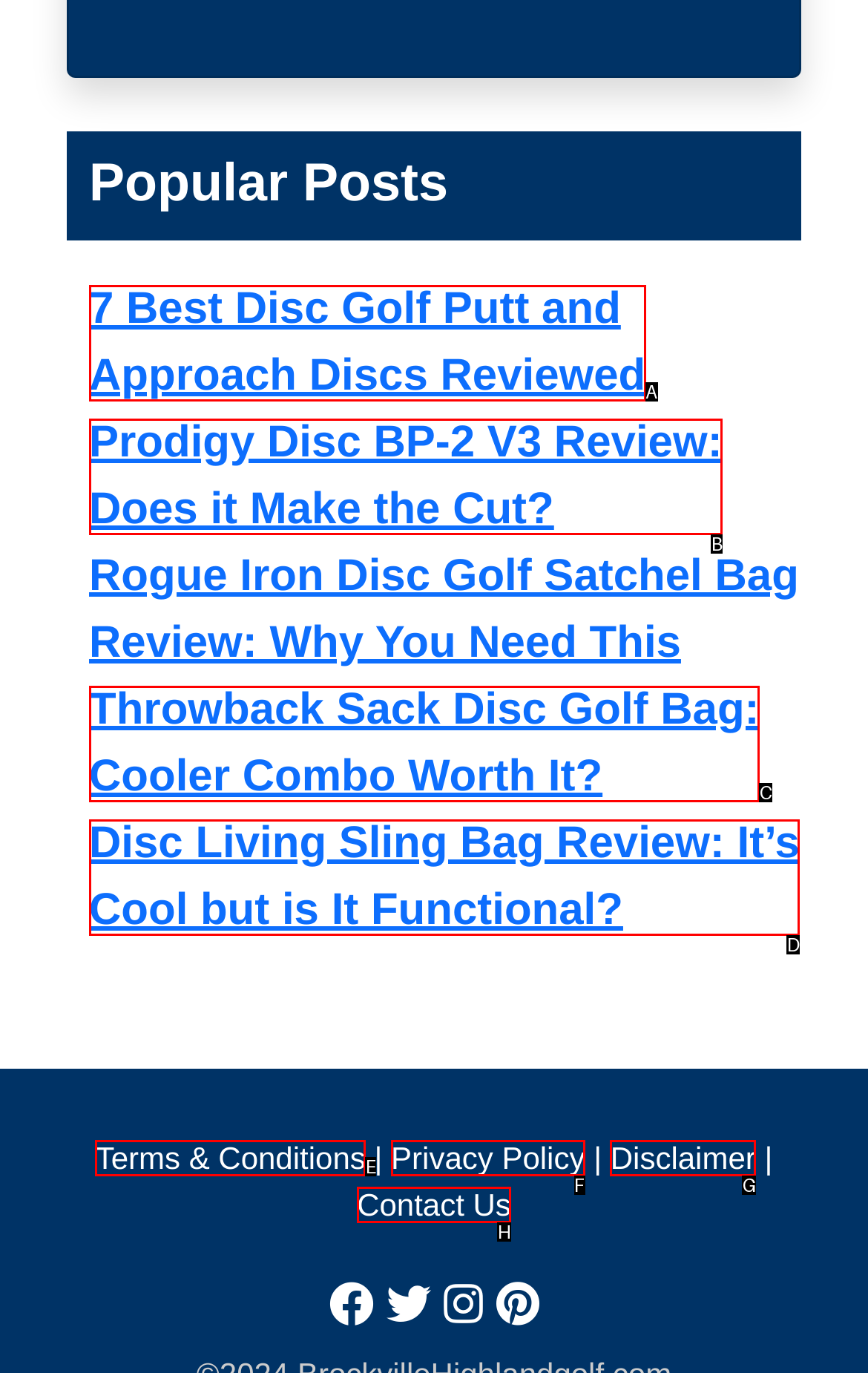From the given options, choose the one to complete the task: Read the recent post about keeping ants out of your kitchen
Indicate the letter of the correct option.

None